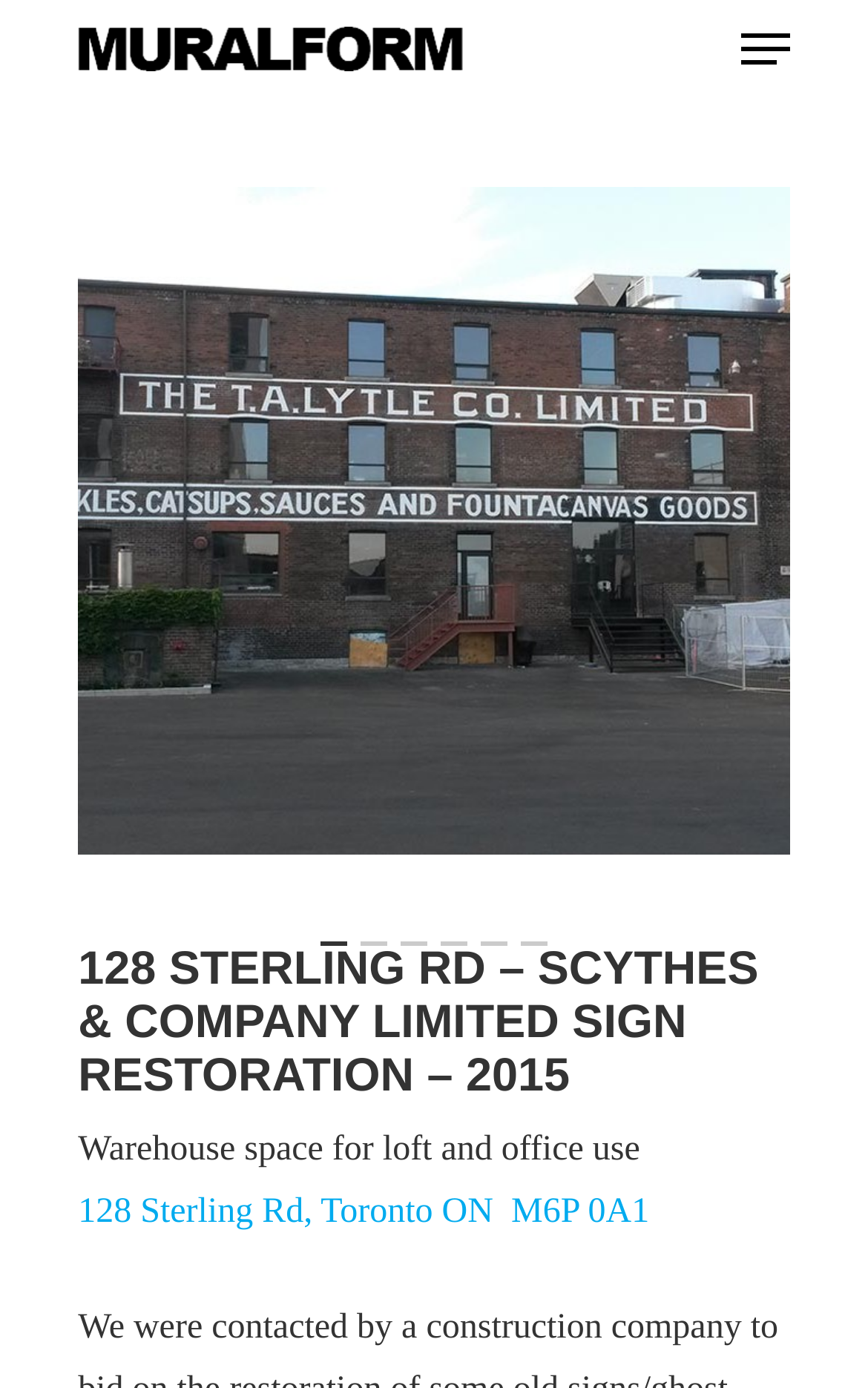Using the description: "Menu", determine the UI element's bounding box coordinates. Ensure the coordinates are in the format of four float numbers between 0 and 1, i.e., [left, top, right, bottom].

[0.854, 0.019, 0.91, 0.051]